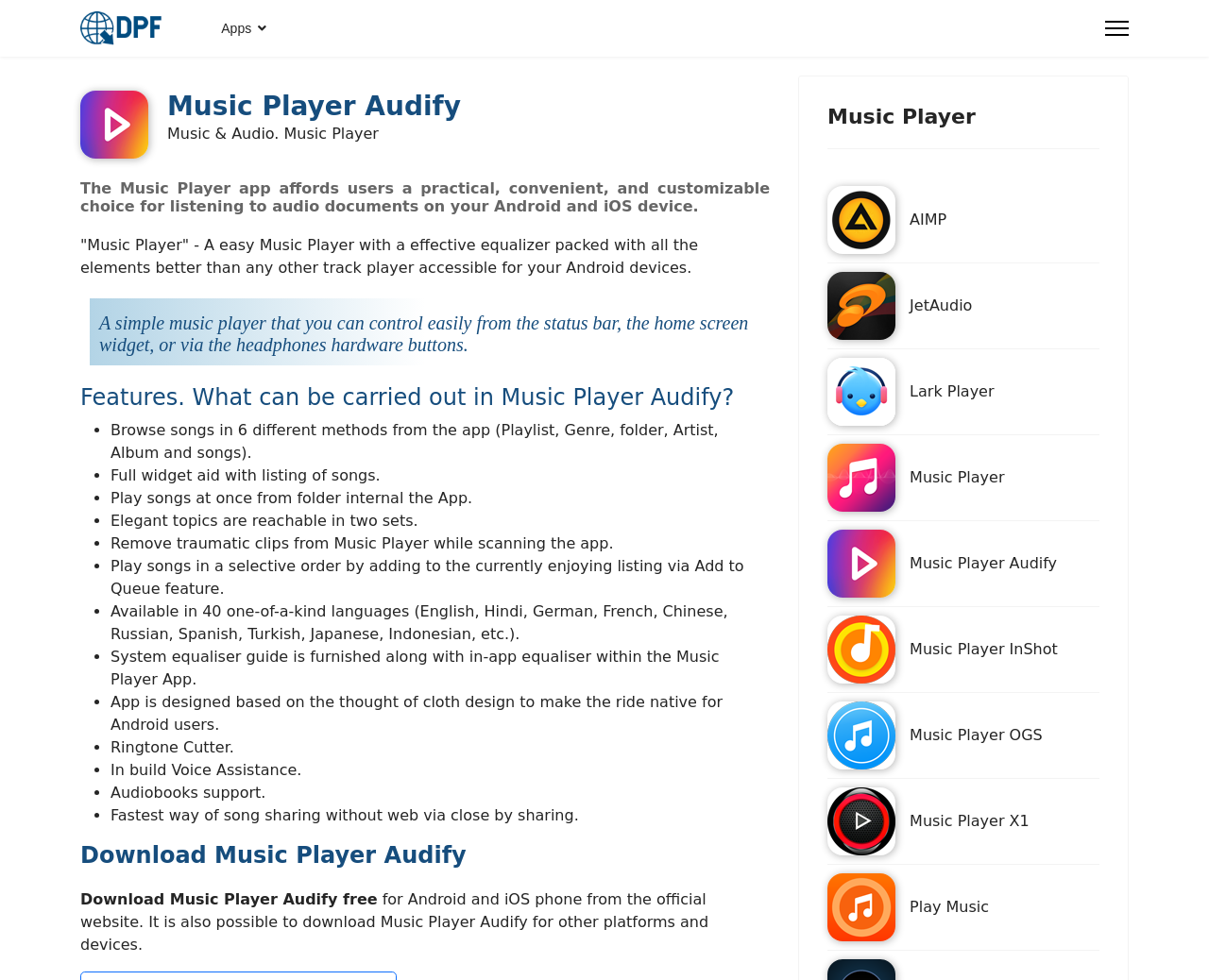What is the function of the 'Ringtone Cutter' feature?
Please answer the question with a single word or phrase, referencing the image.

Cut ringtones